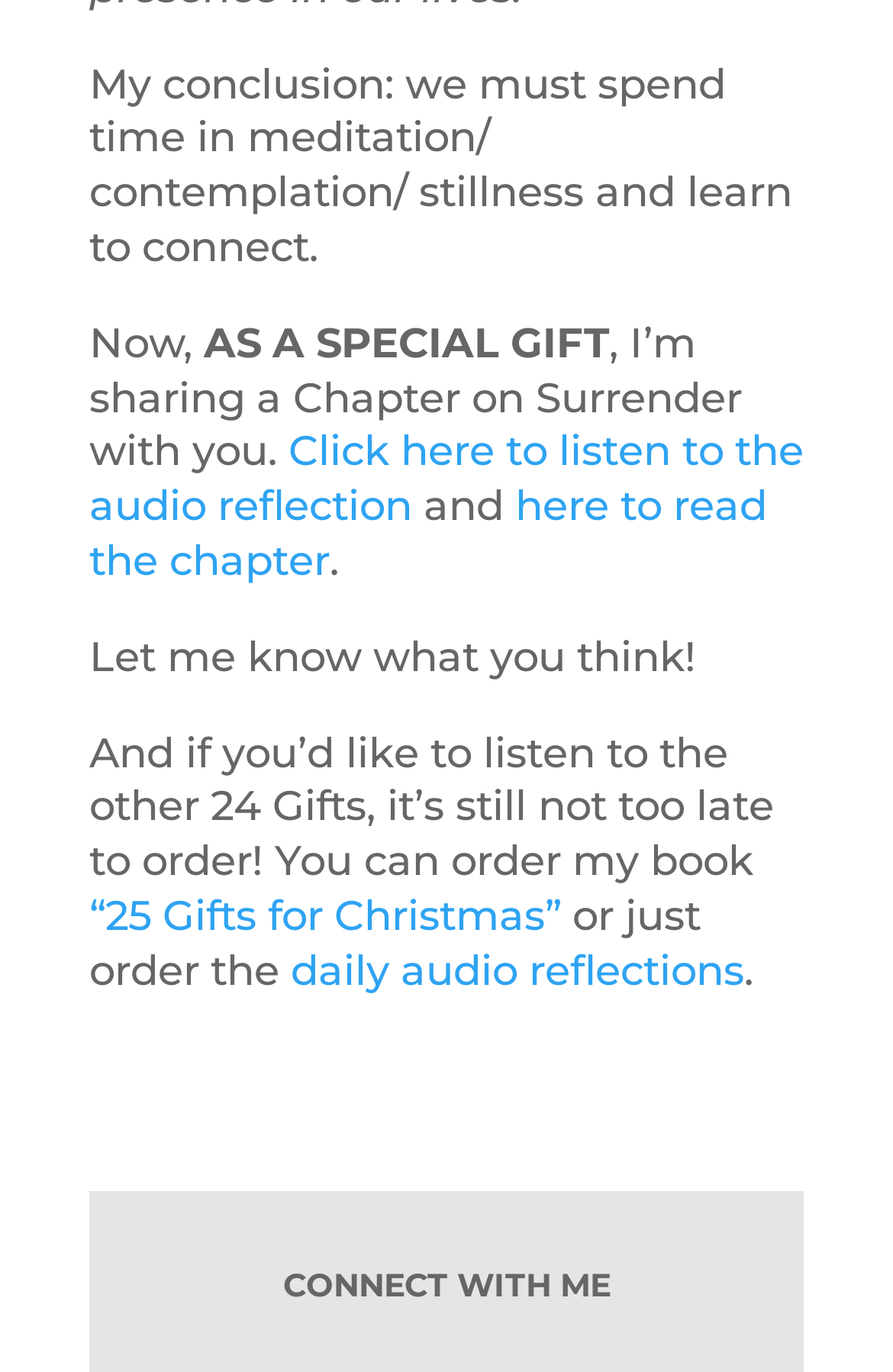Identify the bounding box for the UI element specified in this description: "daily audio reflections". The coordinates must be four float numbers between 0 and 1, formatted as [left, top, right, bottom].

[0.313, 0.689, 0.833, 0.726]